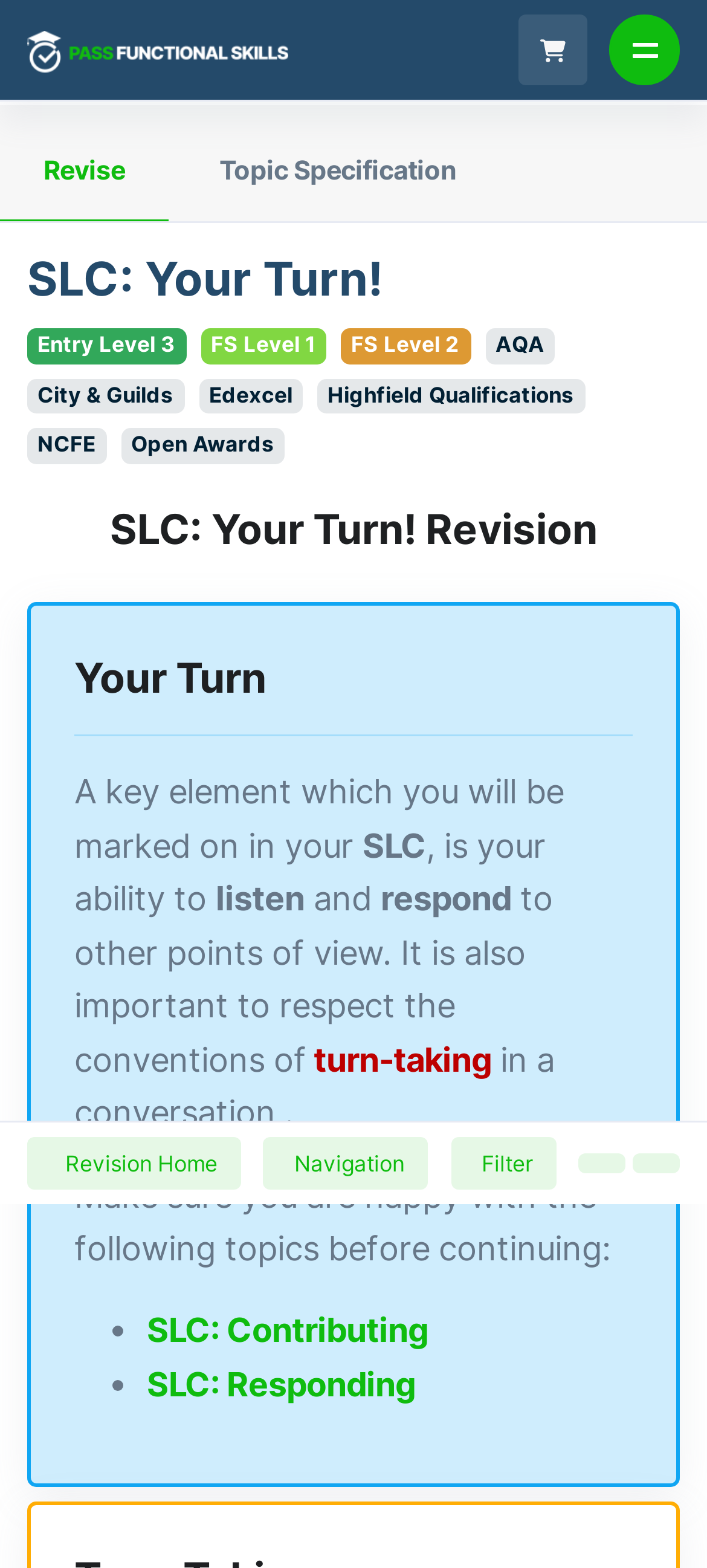What is the text of the first link in the topic list?
Using the image, elaborate on the answer with as much detail as possible.

I looked at the list of links in the topic list section of the webpage and found the first link, which has the text 'SLC: Contributing'.